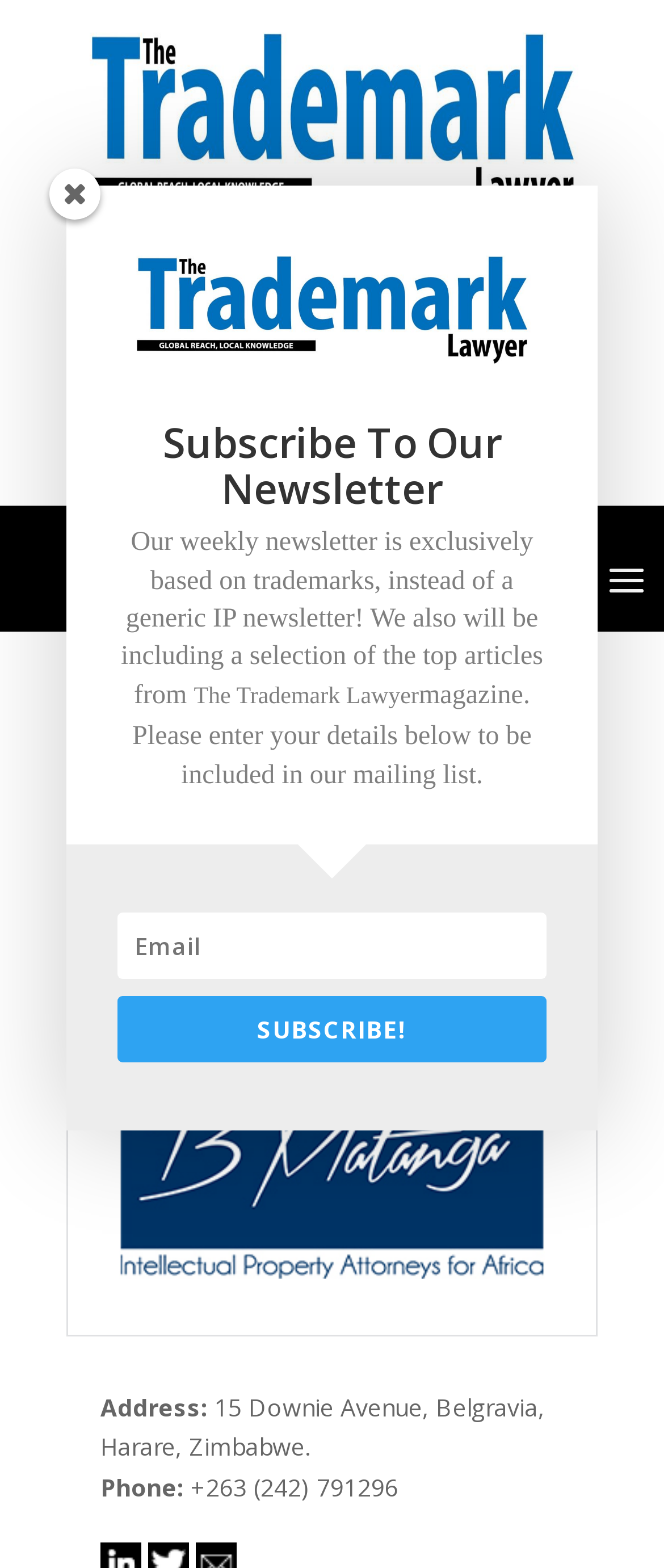Find the bounding box of the UI element described as: "Africa". The bounding box coordinates should be given as four float values between 0 and 1, i.e., [left, top, right, bottom].

[0.1, 0.465, 0.597, 0.548]